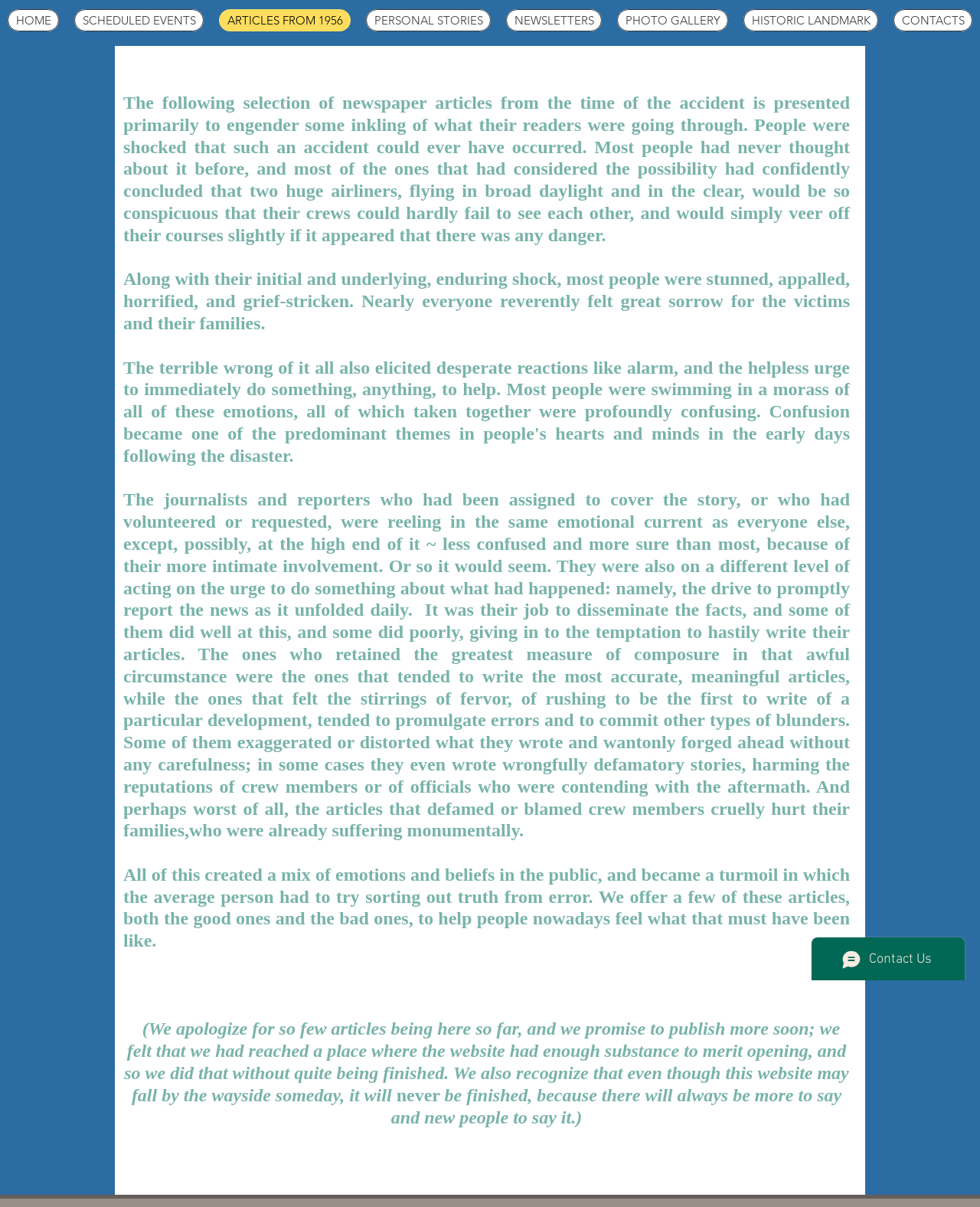Explain the webpage in detail.

The webpage is about articles from 1956, specifically related to a significant event, likely an airplane accident. At the top, there is a navigation menu with 8 links: "HOME", "SCHEDULED EVENTS", "ARTICLES FROM 1956", "PERSONAL STORIES", "NEWSLETTERS", "PHOTO GALLERY", "HISTORIC LANDMARK", and "CONTACTS". 

Below the navigation menu, there is a main section that takes up most of the page. It starts with a brief introduction to the articles, explaining that they are presented to give an idea of what people were going through at the time of the accident. The introduction is followed by several paragraphs of text that describe the reactions of people, including journalists and reporters, to the accident. The text discusses how people were shocked, stunned, and grief-stricken, and how journalists struggled to report the news accurately while dealing with their own emotions.

The text also mentions that some journalists made mistakes, wrote inaccurate or defamatory articles, and hurt the reputations of crew members or officials. The webpage offers a selection of articles, both good and bad, to help people understand what it was like during that time.

At the bottom of the main section, there is a note apologizing for the limited number of articles available and promising to publish more soon. The webpage also has a chat iframe from Wix Chat, located at the bottom right corner.